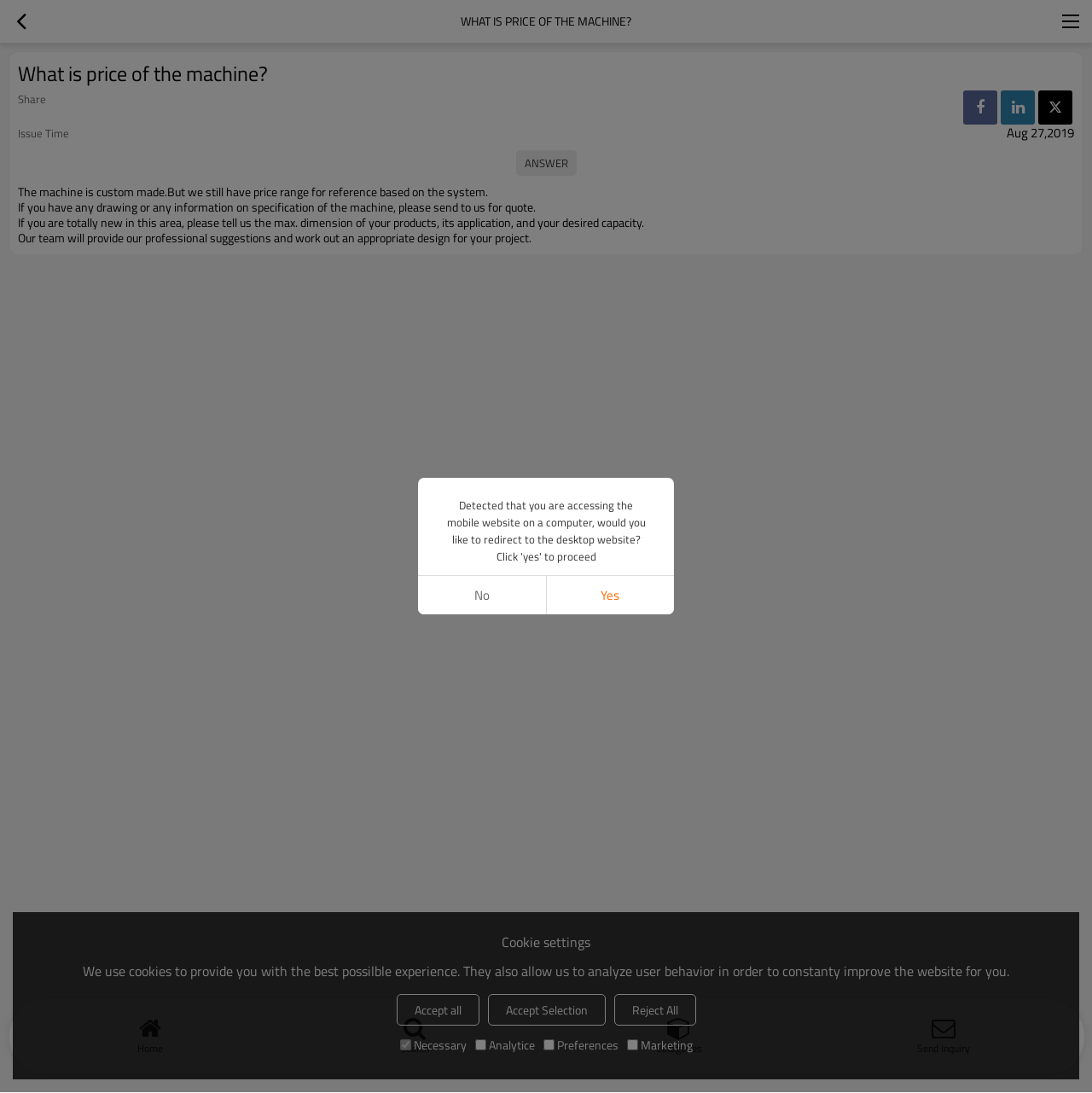Please respond in a single word or phrase: 
What is the machine custom made for?

Reference based on the system